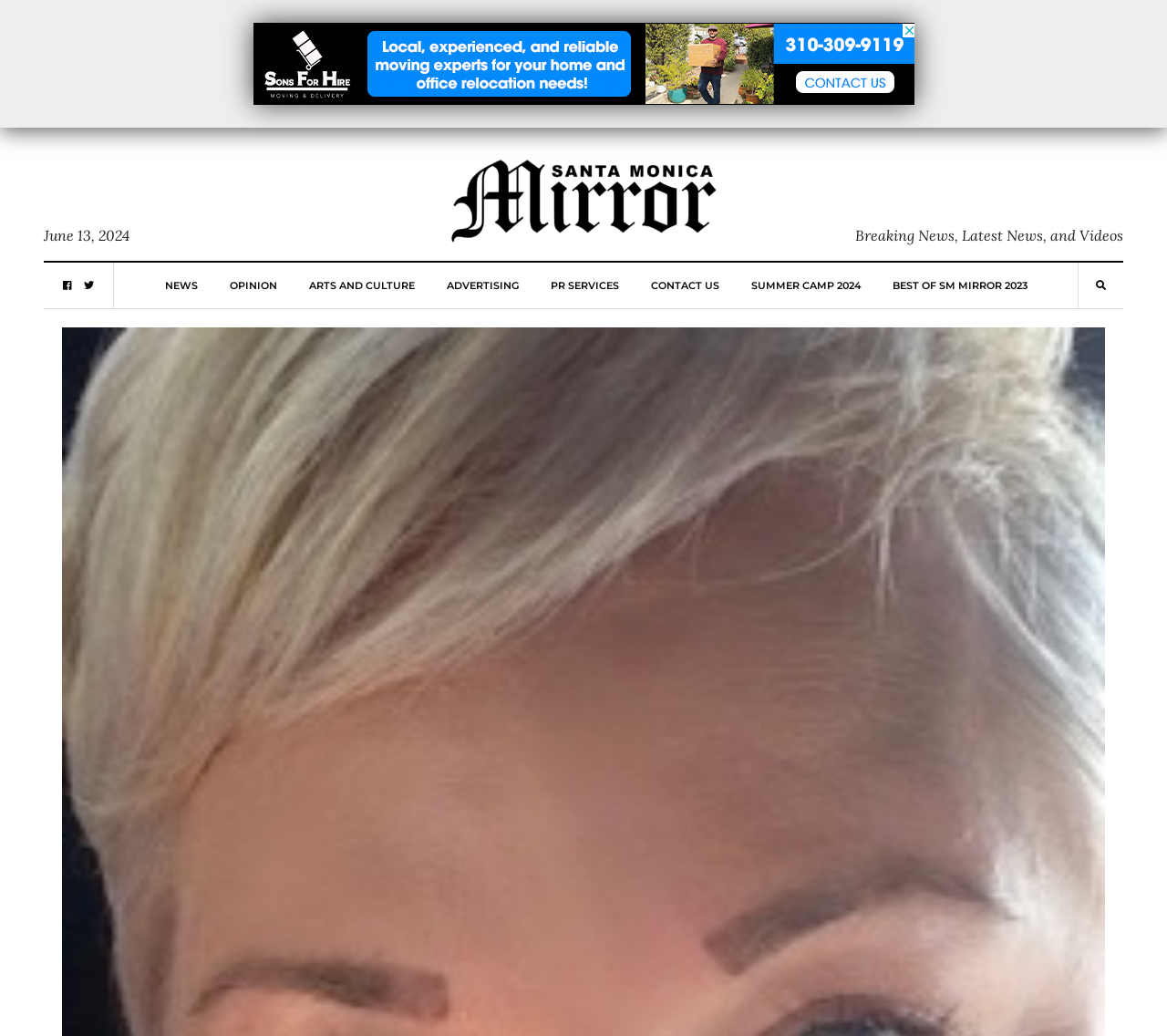Determine the heading of the webpage and extract its text content.

Good Taste: The Transformation To A Platinum Blonde